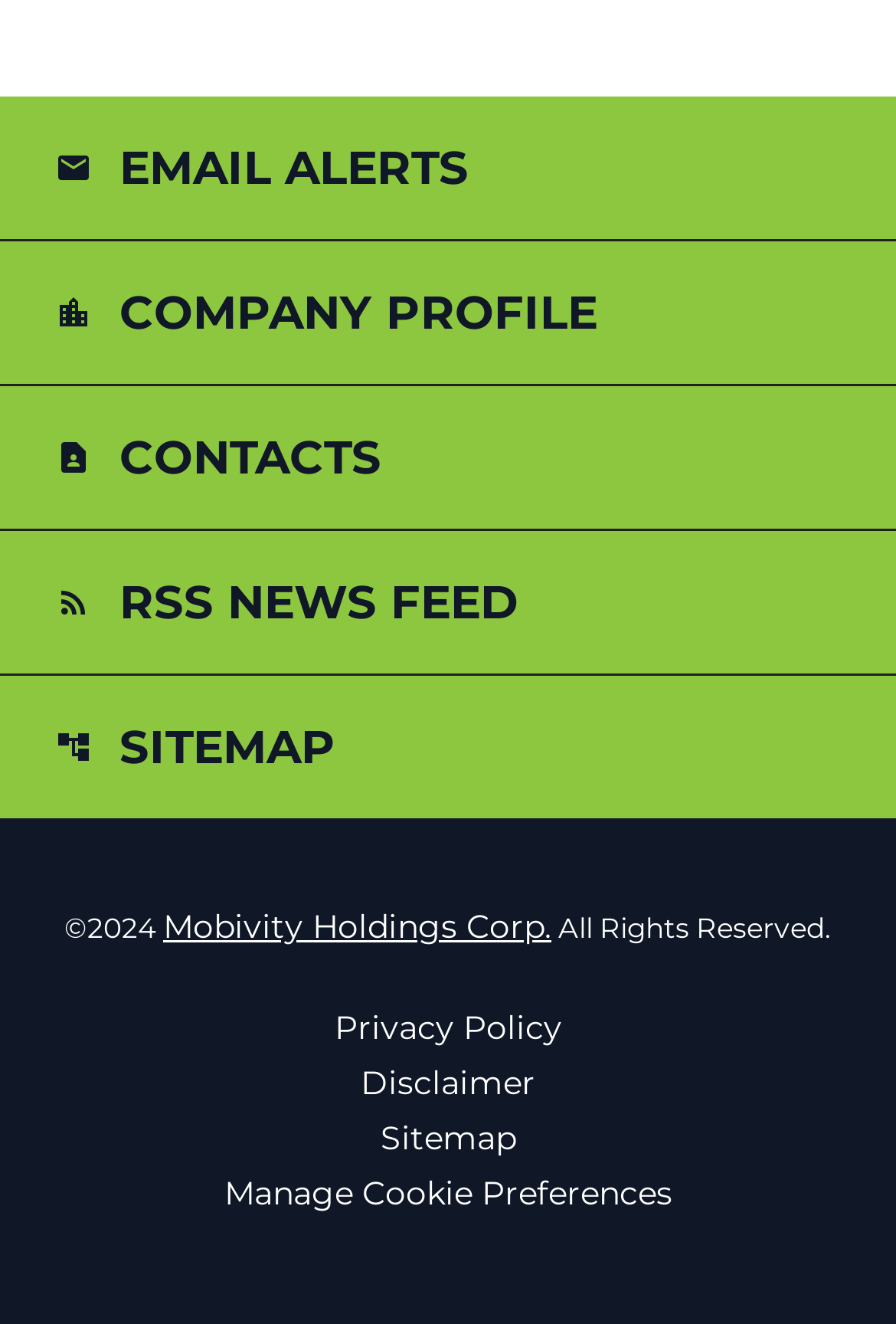Please determine the bounding box coordinates of the element's region to click in order to carry out the following instruction: "View Silver Cloud & Bentley S". The coordinates should be four float numbers between 0 and 1, i.e., [left, top, right, bottom].

None